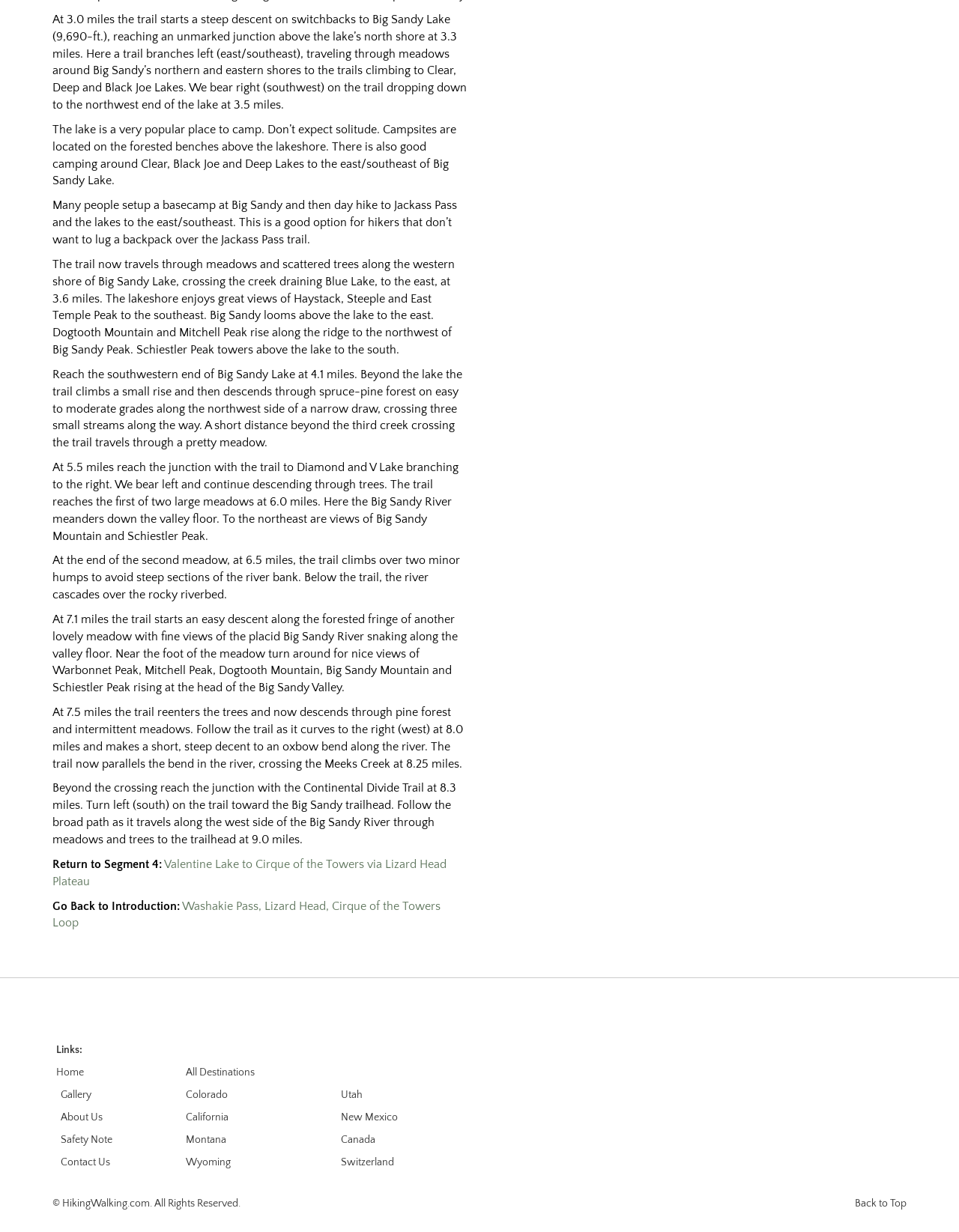What is the name of the mountain rising above the lake to the east?
Carefully analyze the image and provide a detailed answer to the question.

According to the text, the lakeshore enjoys great views of Haystack, Steeple and East Temple Peak to the southeast. Big Sandy looms above the lake to the east, so the name of the mountain rising above the lake to the east is Big Sandy.